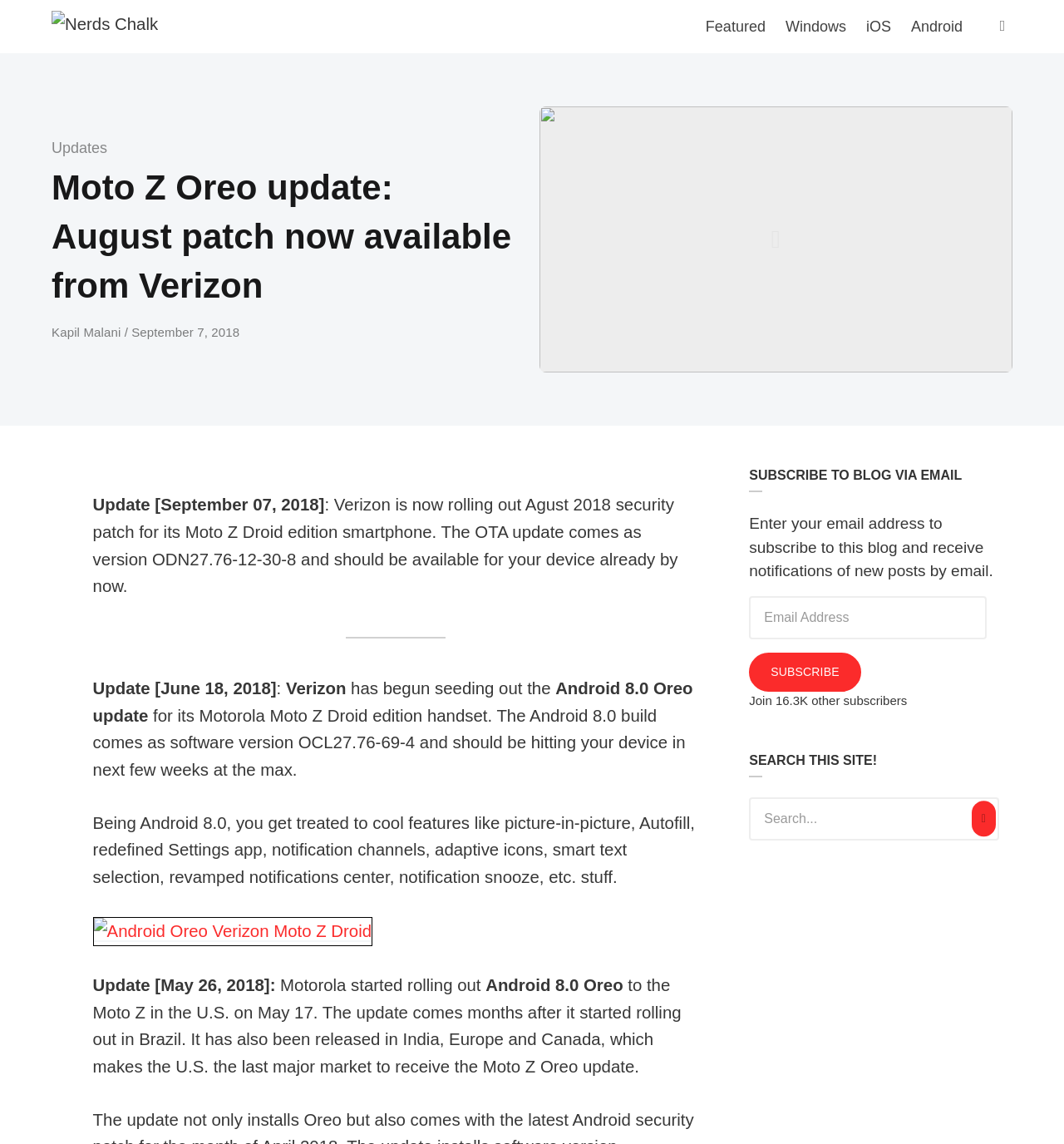Specify the bounding box coordinates for the region that must be clicked to perform the given instruction: "Click on the 'Android Oreo Verizon Moto Z Droid' link".

[0.087, 0.805, 0.35, 0.823]